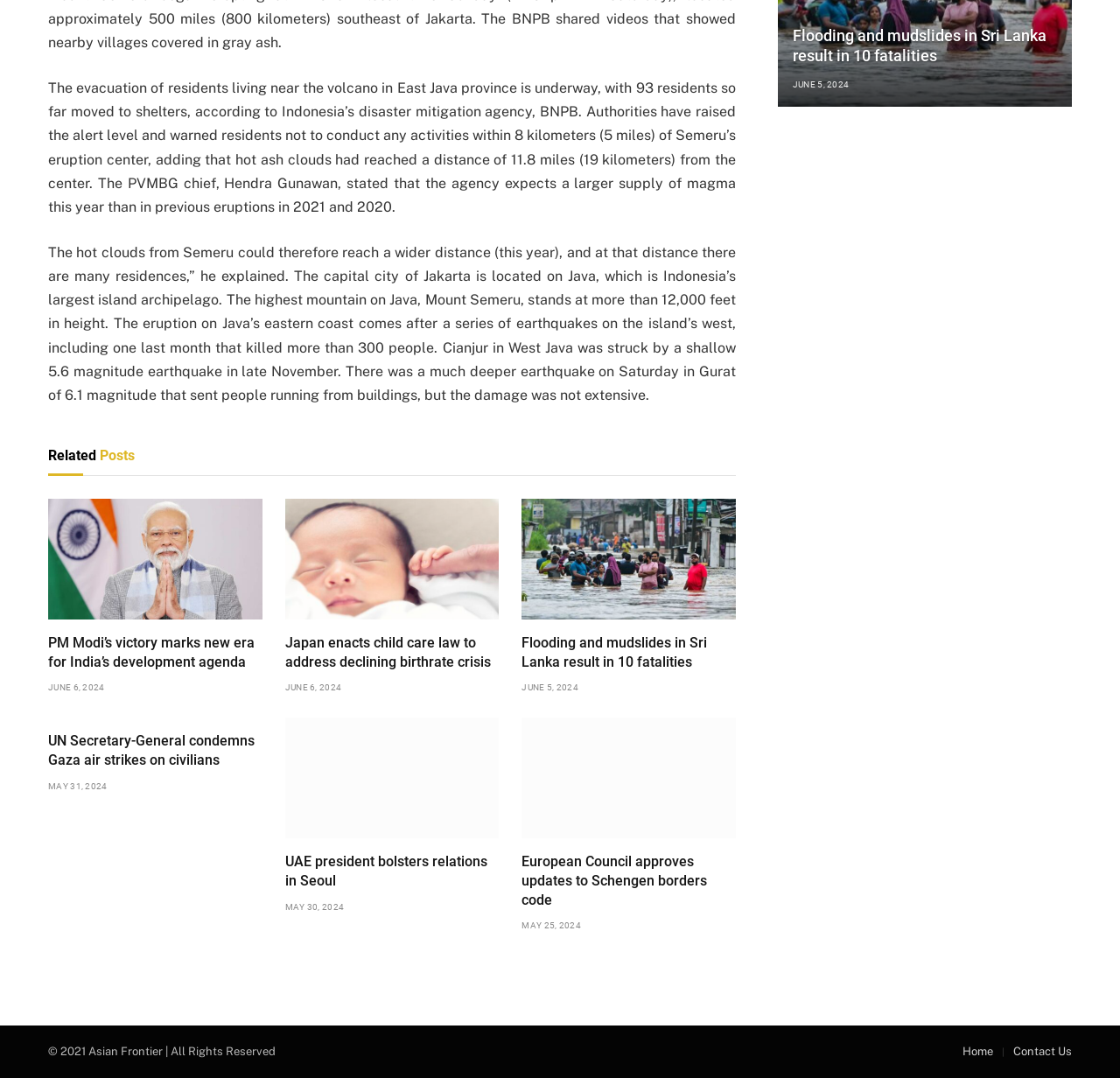Please answer the following question using a single word or phrase: 
What is the date of the article 'Flooding and mudslides in Sri Lanka result in 10 fatalities'?

JUNE 5, 2024